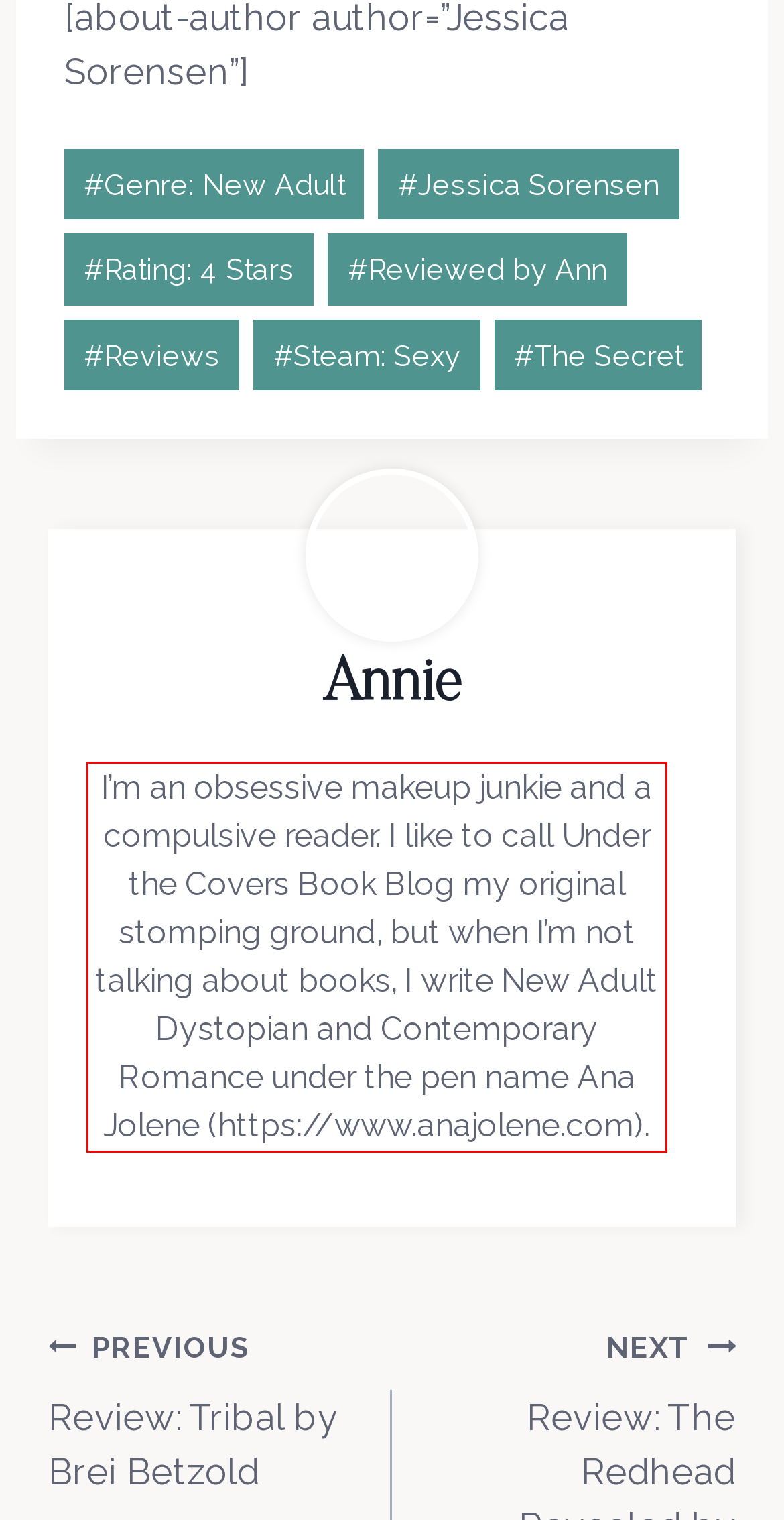The screenshot you have been given contains a UI element surrounded by a red rectangle. Use OCR to read and extract the text inside this red rectangle.

I’m an obsessive makeup junkie and a compulsive reader. I like to call Under the Covers Book Blog my original stomping ground, but when I’m not talking about books, I write New Adult Dystopian and Contemporary Romance under the pen name Ana Jolene (https://www.anajolene.com).